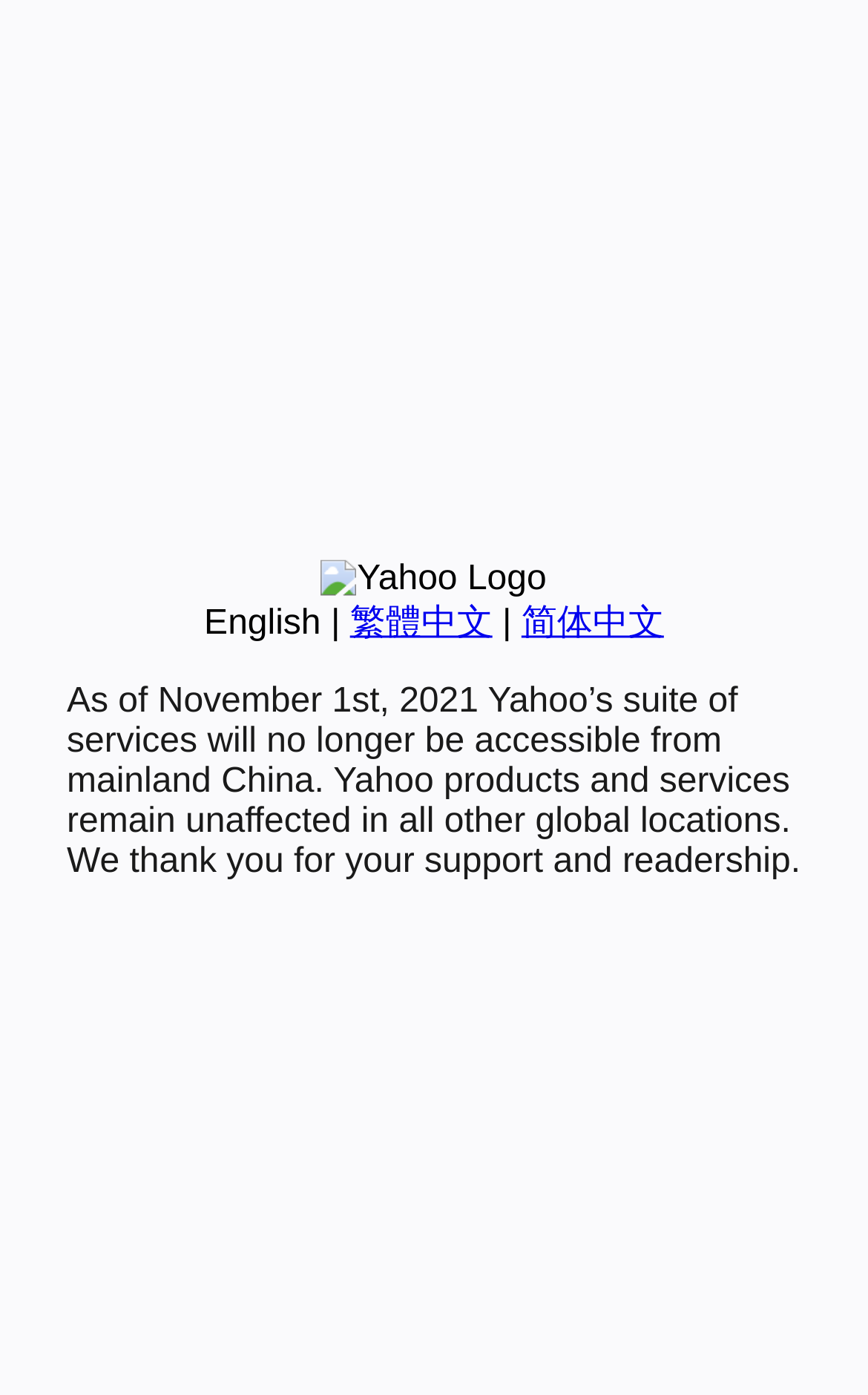Given the element description, predict the bounding box coordinates in the format (top-left x, top-left y, bottom-right x, bottom-right y), using floating point numbers between 0 and 1: aria-label="Share on linkedin"

None